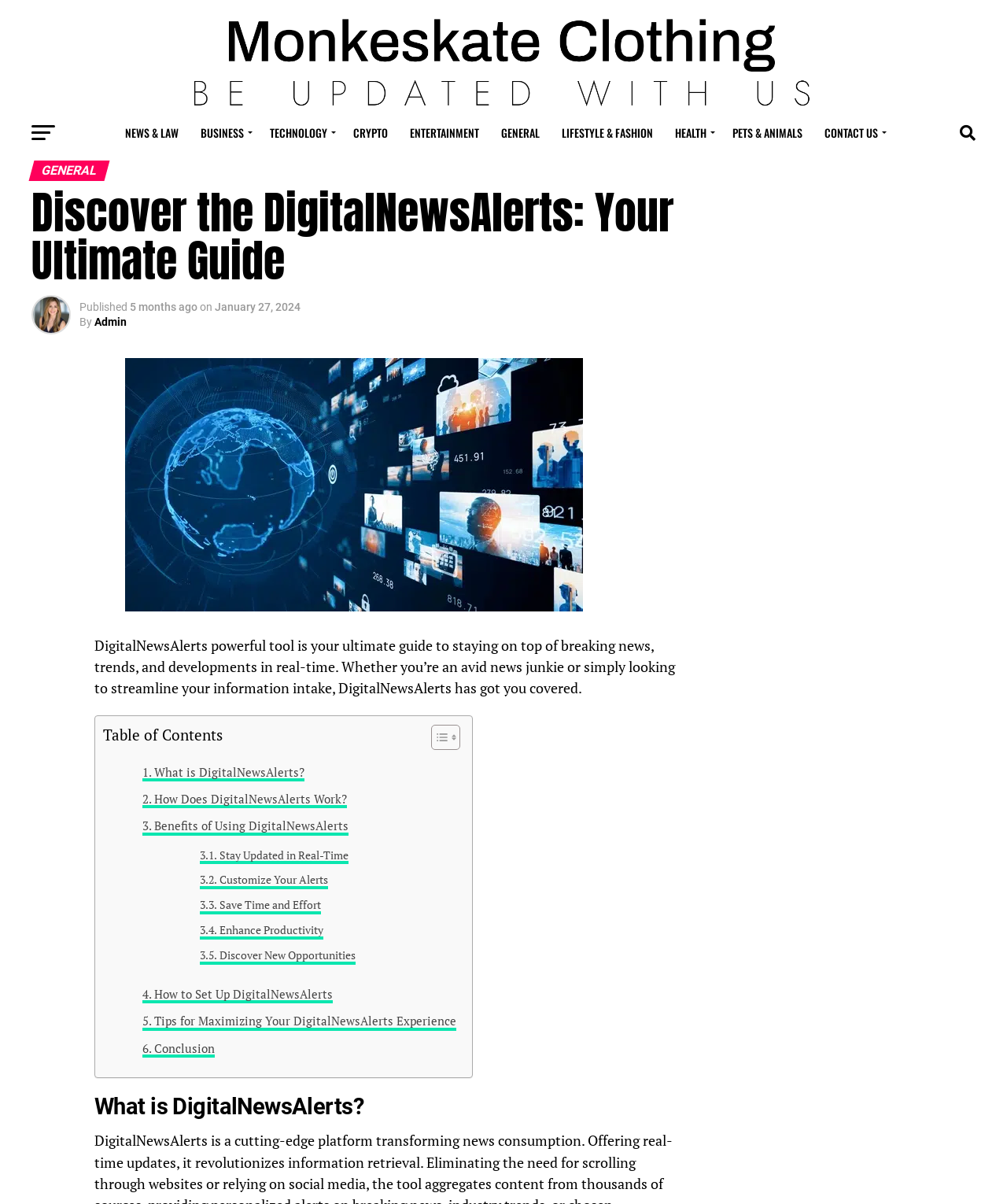How many links are in the Table of Contents?
Look at the image and respond with a one-word or short-phrase answer.

9